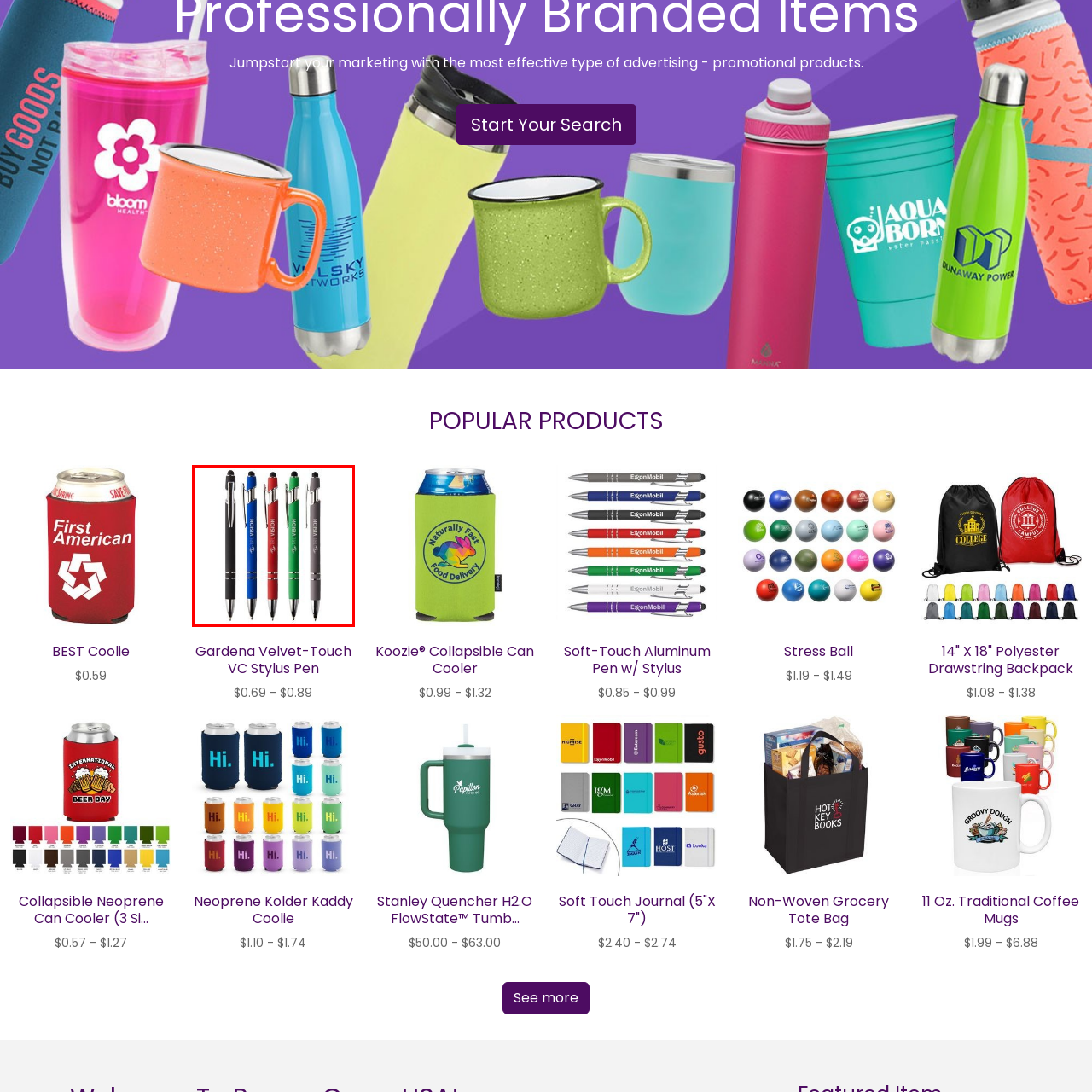What material are the accents on the pens?
Please interpret the image highlighted by the red bounding box and offer a detailed explanation based on what you observe visually.

According to the caption, the pens are adorned with sleek chrome accents, indicating that the accents are made of chrome.